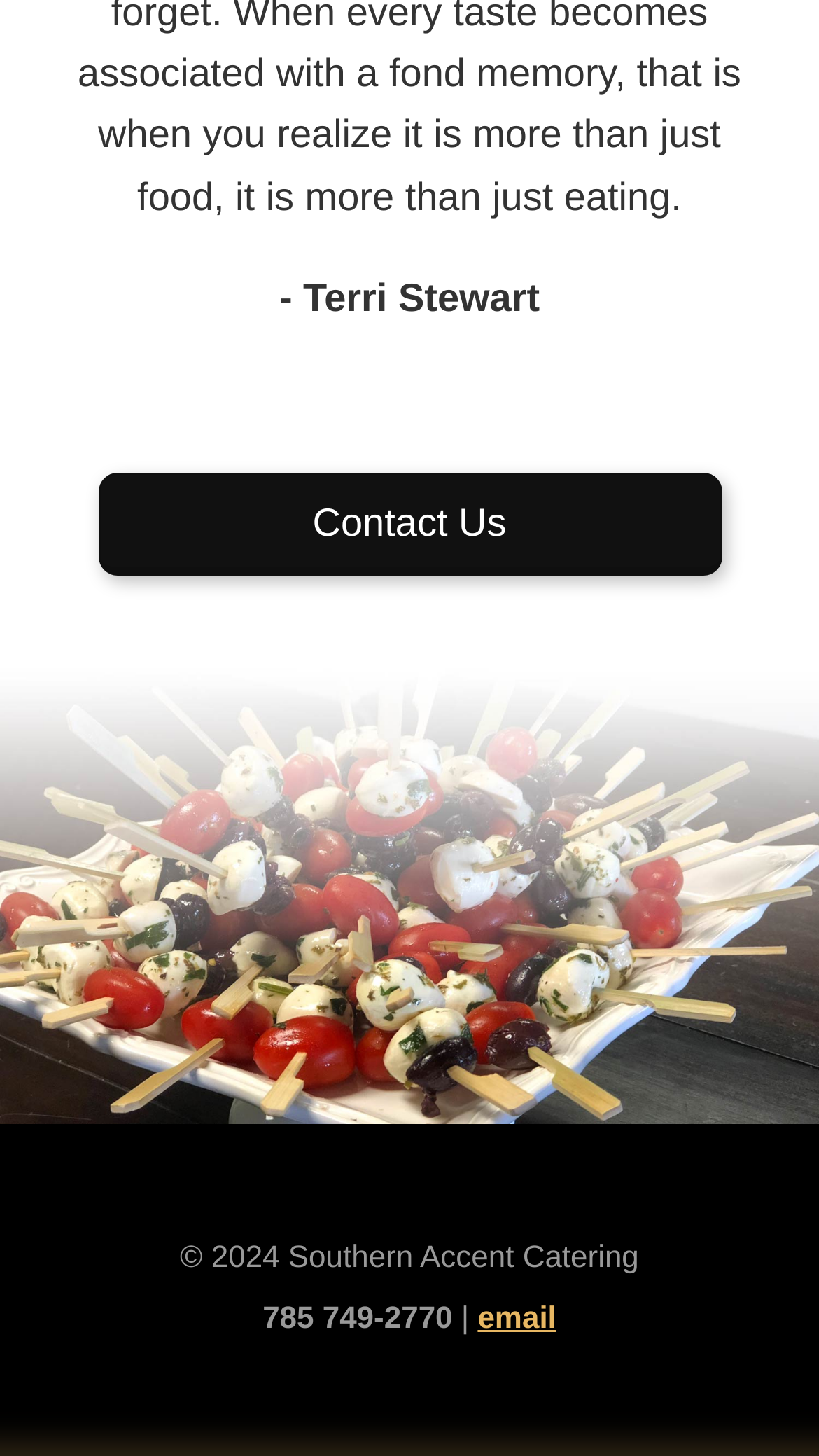Analyze the image and provide a detailed answer to the question: What is the email address of the catering service?

The email address is not explicitly mentioned, but there is a link labeled 'email' at the bottom of the webpage, implying that it leads to the email address of the Southern Accent Catering service.